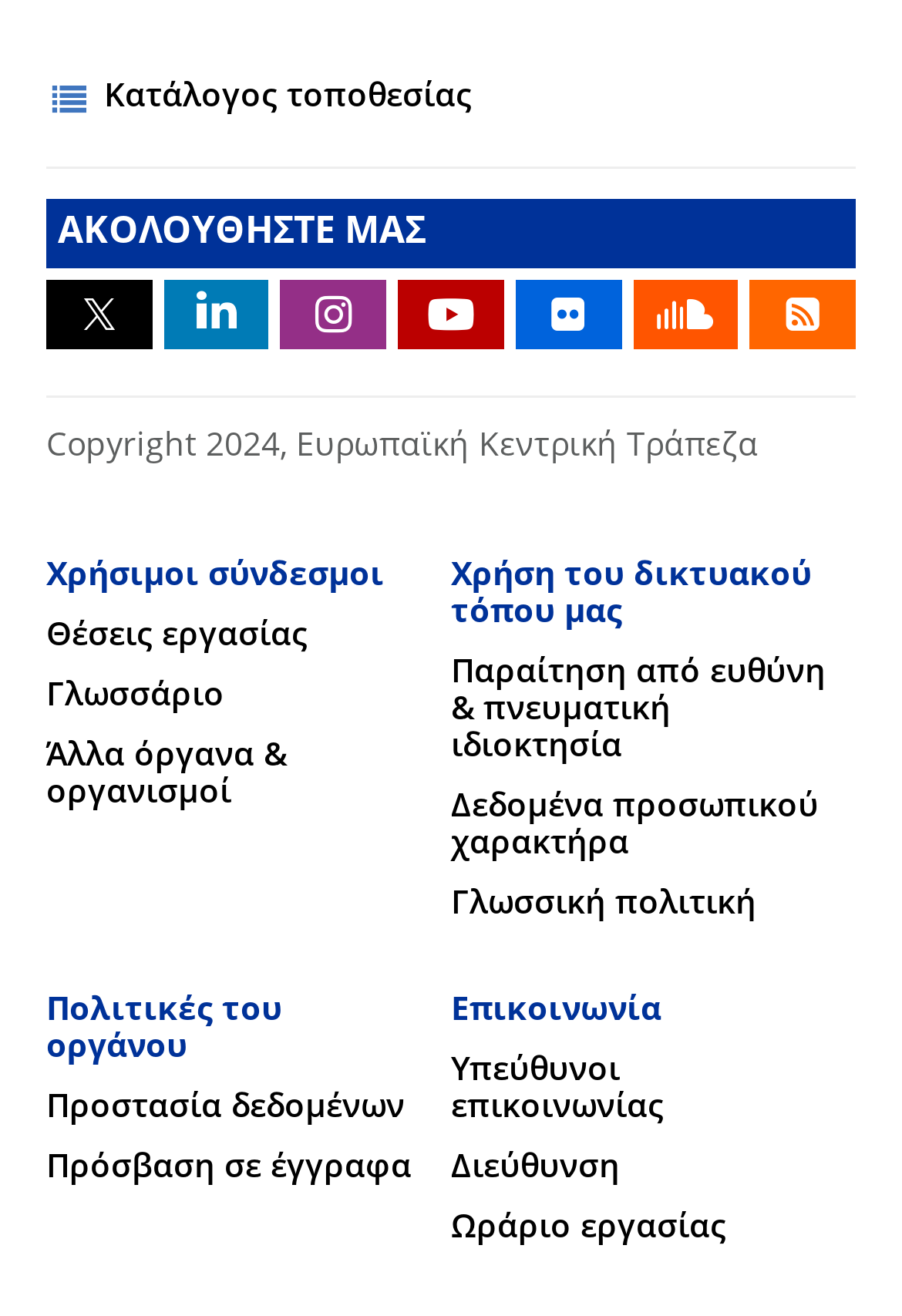What is the name of the organization? Please answer the question using a single word or phrase based on the image.

Ευρωπαϊκή Κεντρική Τράπεζα